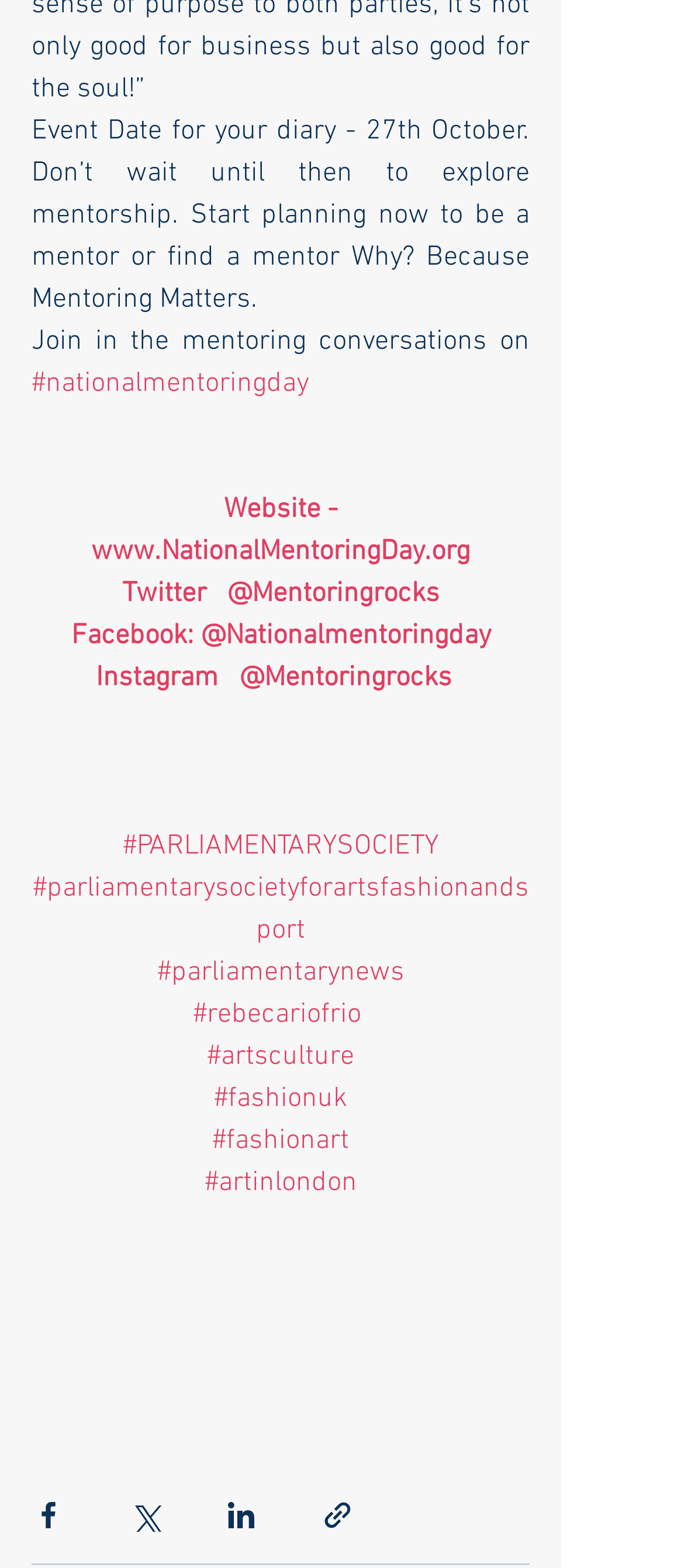Find the coordinates for the bounding box of the element with this description: "aria-label="Share via Twitter"".

[0.187, 0.955, 0.236, 0.977]